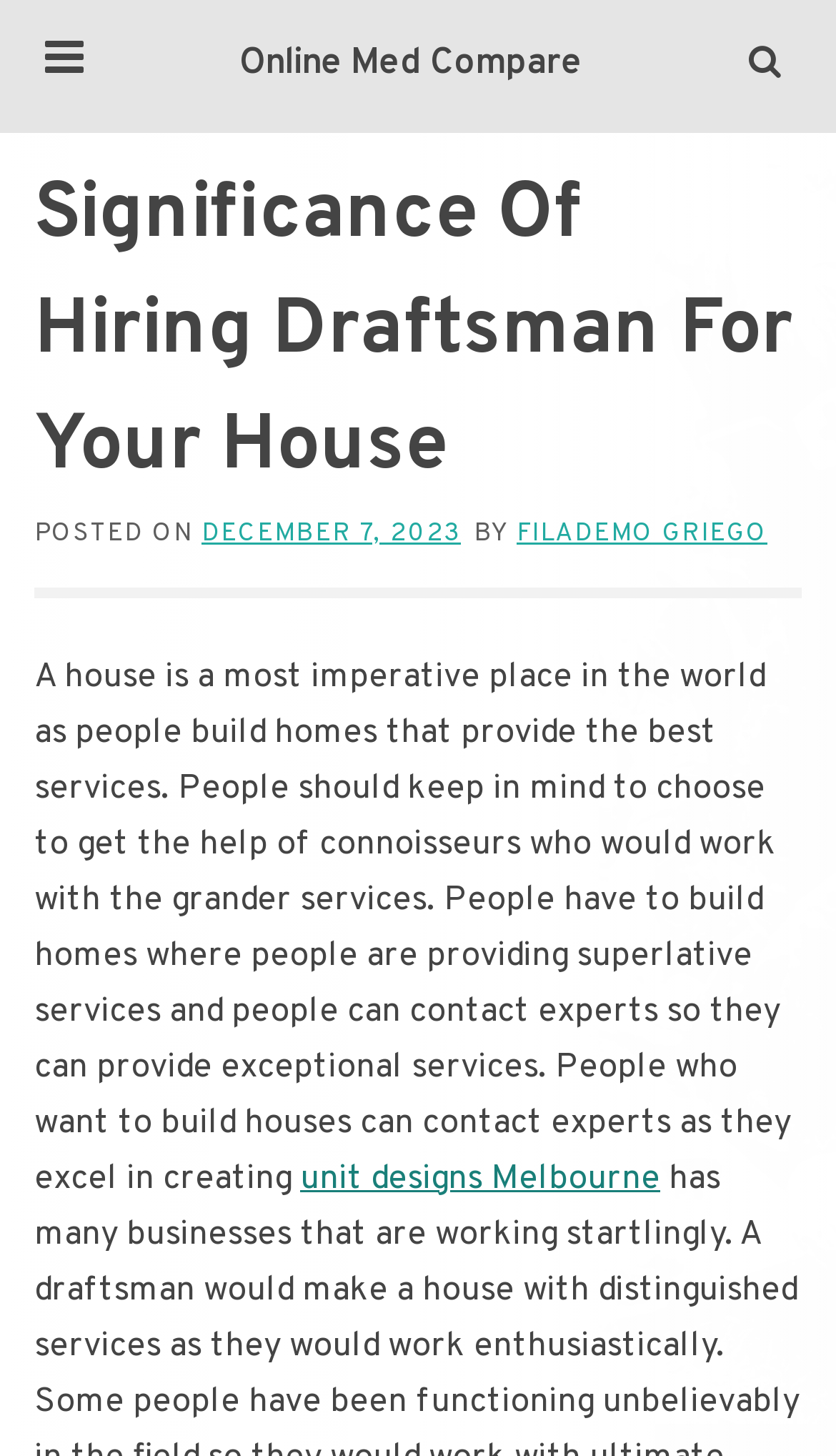What is the profession of Filademo Griego?
Please provide an in-depth and detailed response to the question.

I inferred that Filademo Griego is the author of the post because the element with the text 'BY' is adjacent to the link element with the text 'FILADEMO GRIEGO', which suggests that Filademo Griego is the author of the post.